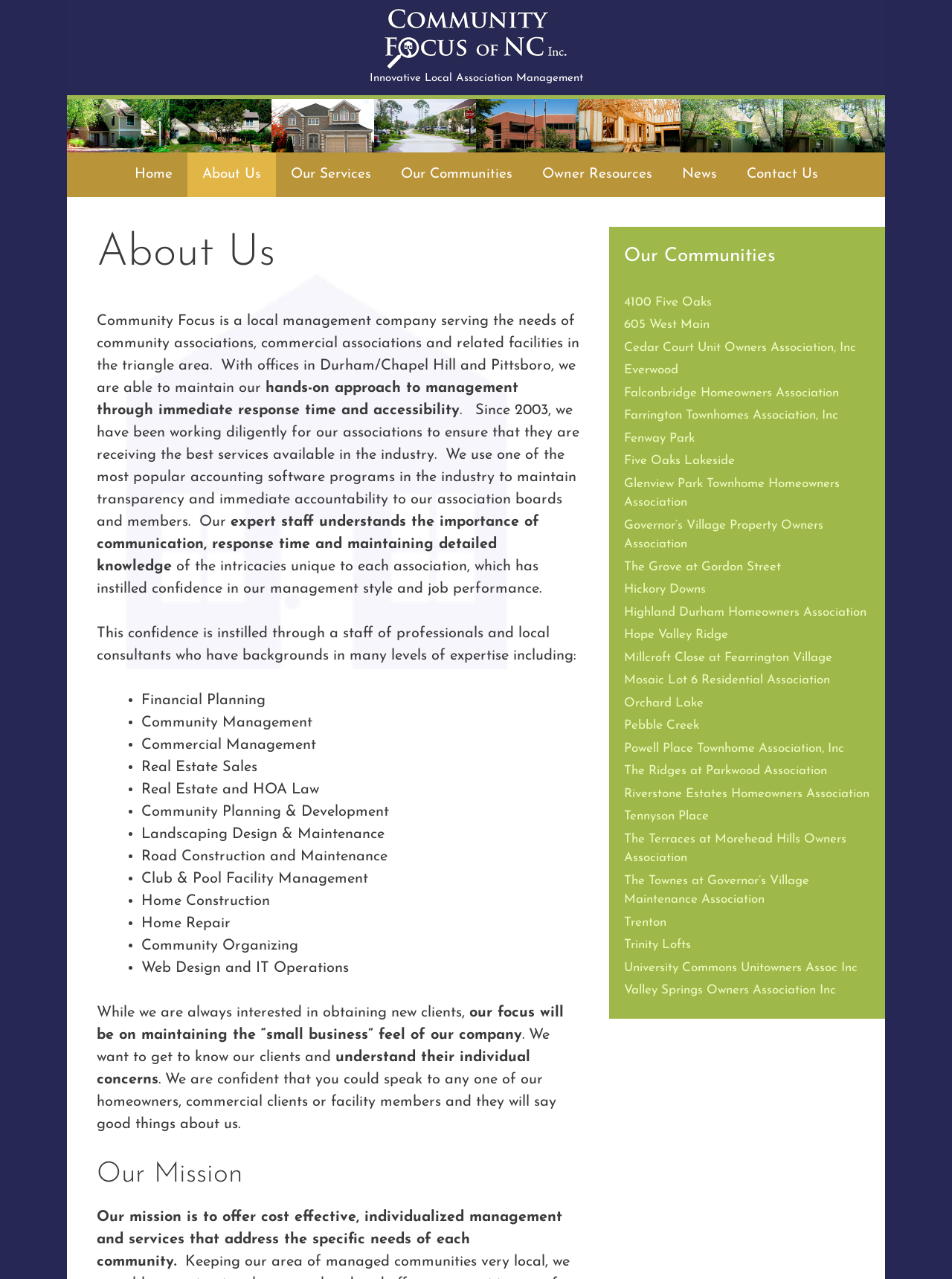Please find and report the bounding box coordinates of the element to click in order to perform the following action: "View the '4100 Five Oaks' community". The coordinates should be expressed as four float numbers between 0 and 1, in the format [left, top, right, bottom].

[0.655, 0.231, 0.748, 0.241]